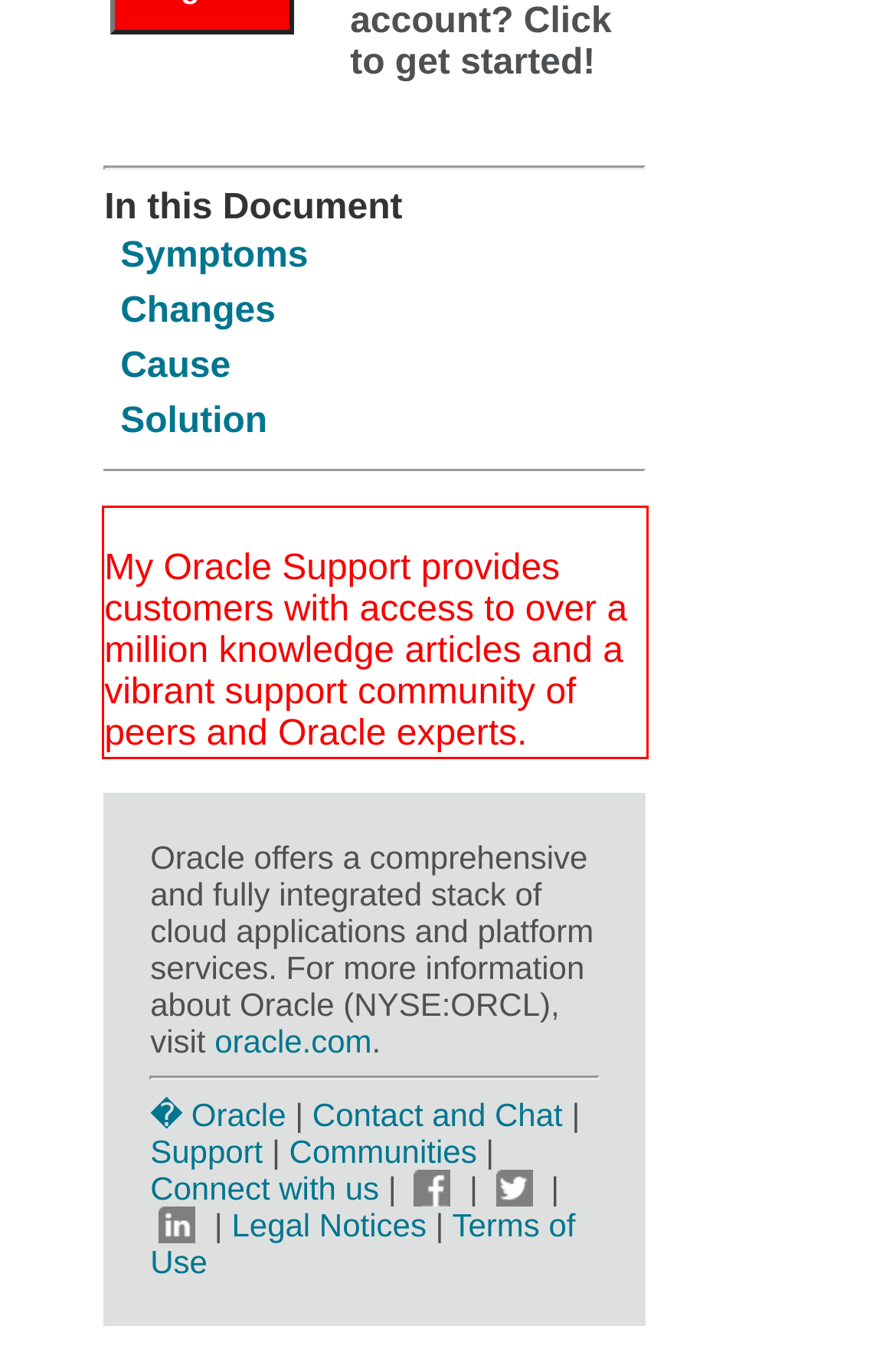Analyze the screenshot of the webpage that features a red bounding box and recognize the text content enclosed within this red bounding box.

My Oracle Support provides customers with access to over a million knowledge articles and a vibrant support community of peers and Oracle experts.